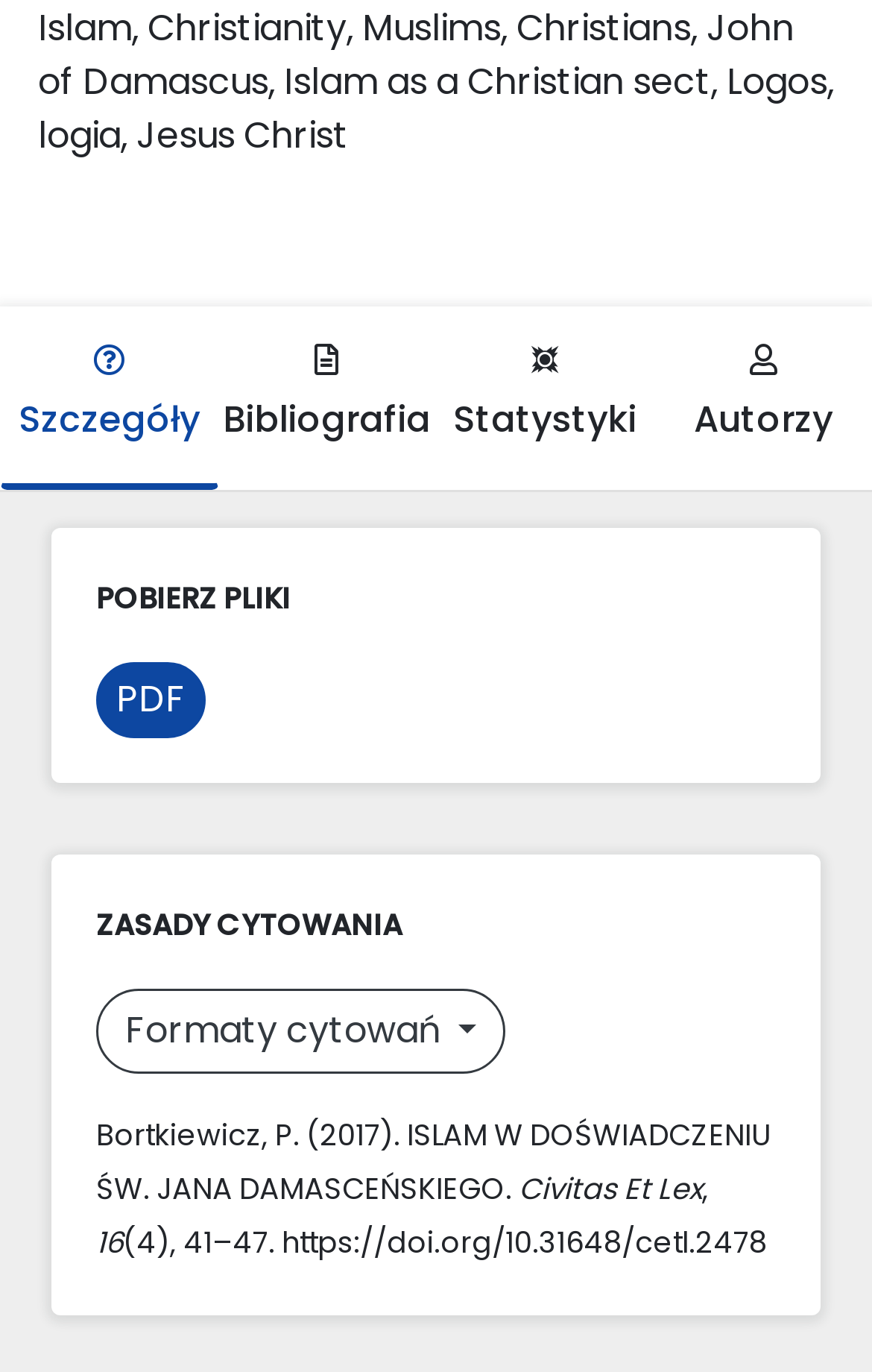Refer to the image and provide an in-depth answer to the question:
What is the format of the downloadable file?

I found the downloadable file section on the webpage, which has a link labeled 'PDF'. This indicates that the downloadable file is in PDF format.